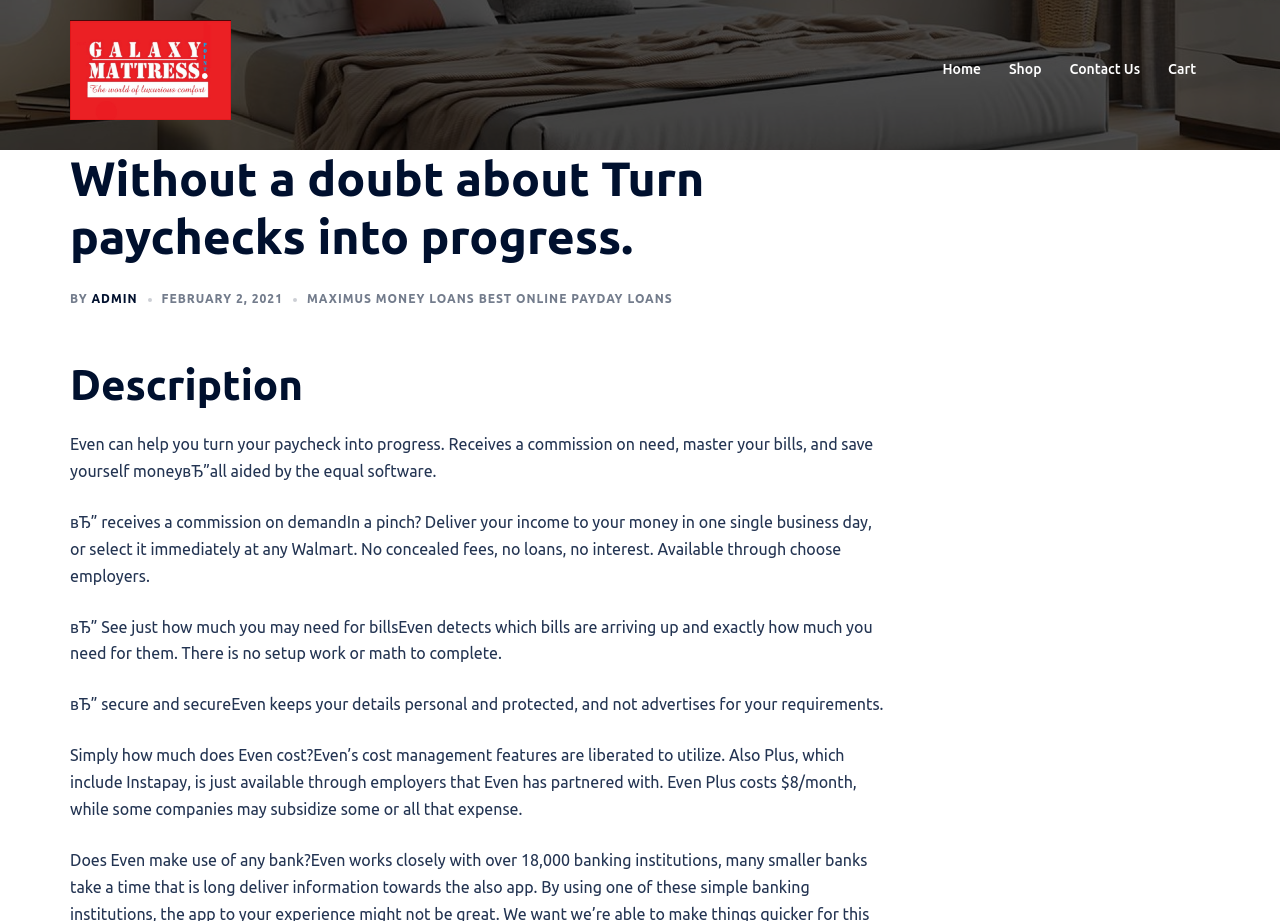Locate the bounding box coordinates of the area that needs to be clicked to fulfill the following instruction: "Contact Us". The coordinates should be in the format of four float numbers between 0 and 1, namely [left, top, right, bottom].

[0.836, 0.063, 0.891, 0.089]